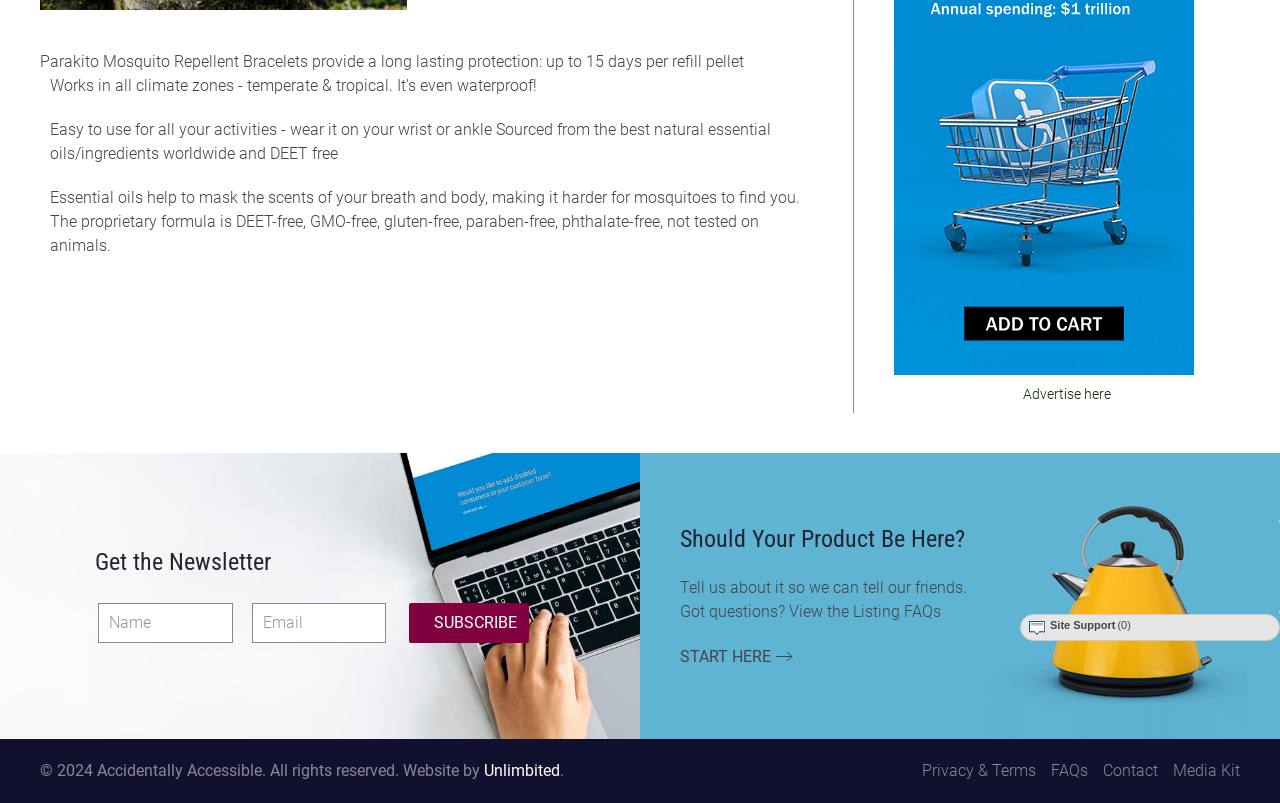Locate the bounding box coordinates of the UI element described by: "Steve West". Provide the coordinates as four float numbers between 0 and 1, formatted as [left, top, right, bottom].

None